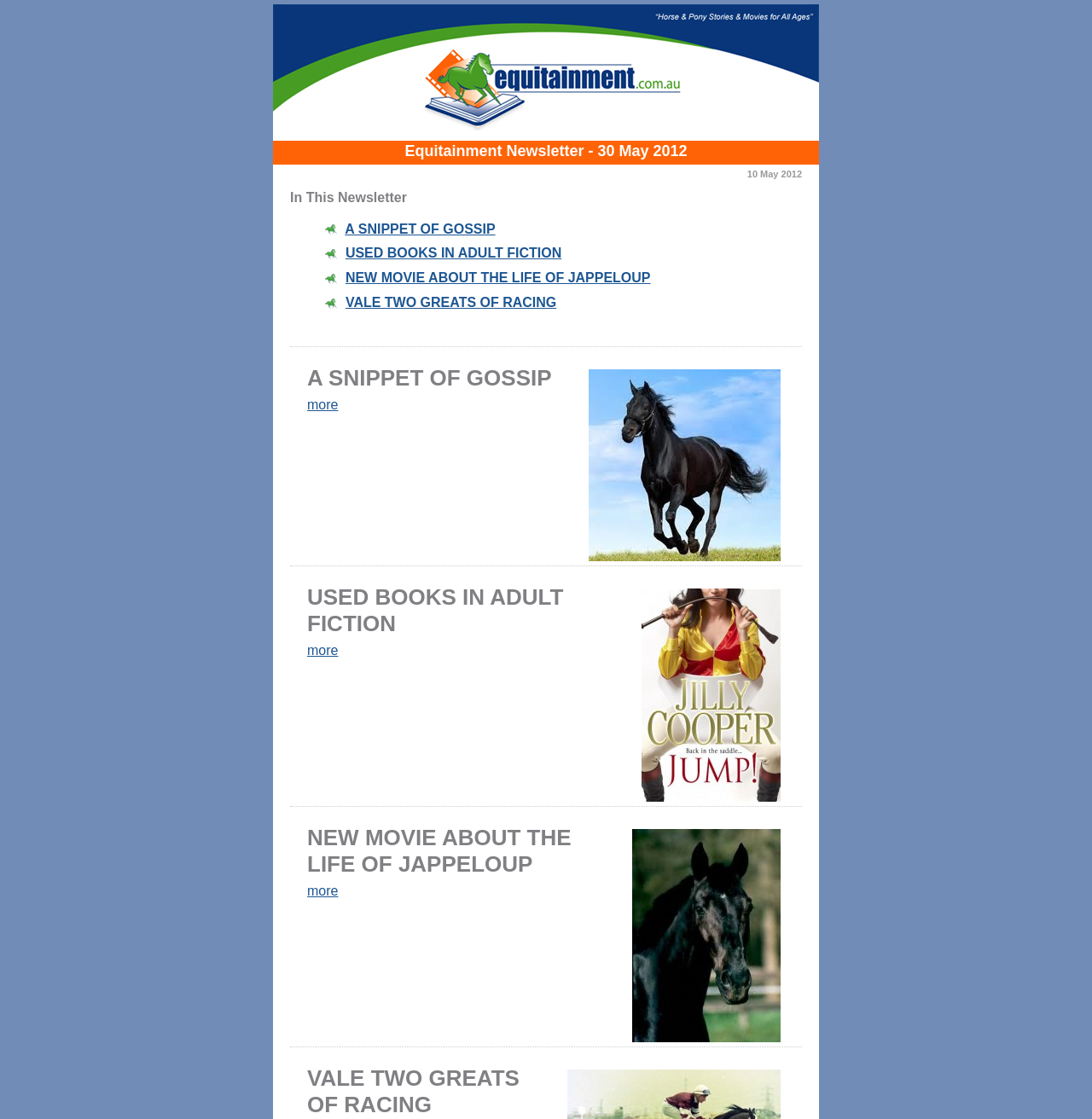Identify the bounding box coordinates for the UI element described as follows: VALE TWO GREATS OF RACING. Use the format (top-left x, top-left y, bottom-right x, bottom-right y) and ensure all values are floating point numbers between 0 and 1.

[0.316, 0.264, 0.51, 0.277]